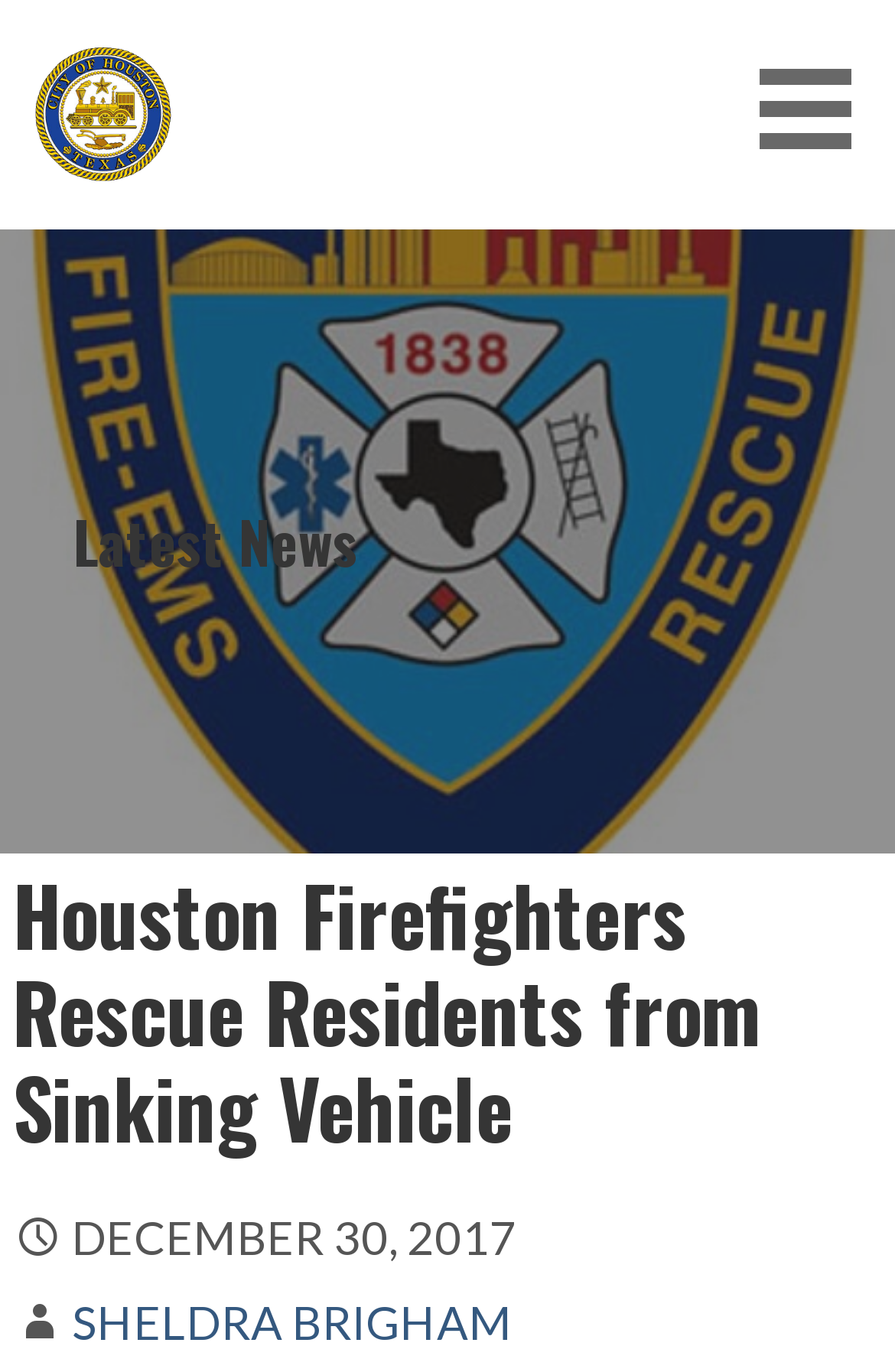Review the image closely and give a comprehensive answer to the question: Who is the author of the news article?

I found the author of the news article by looking at the link element 'SHELDRA BRIGHAM' which is located below the date of the news article.